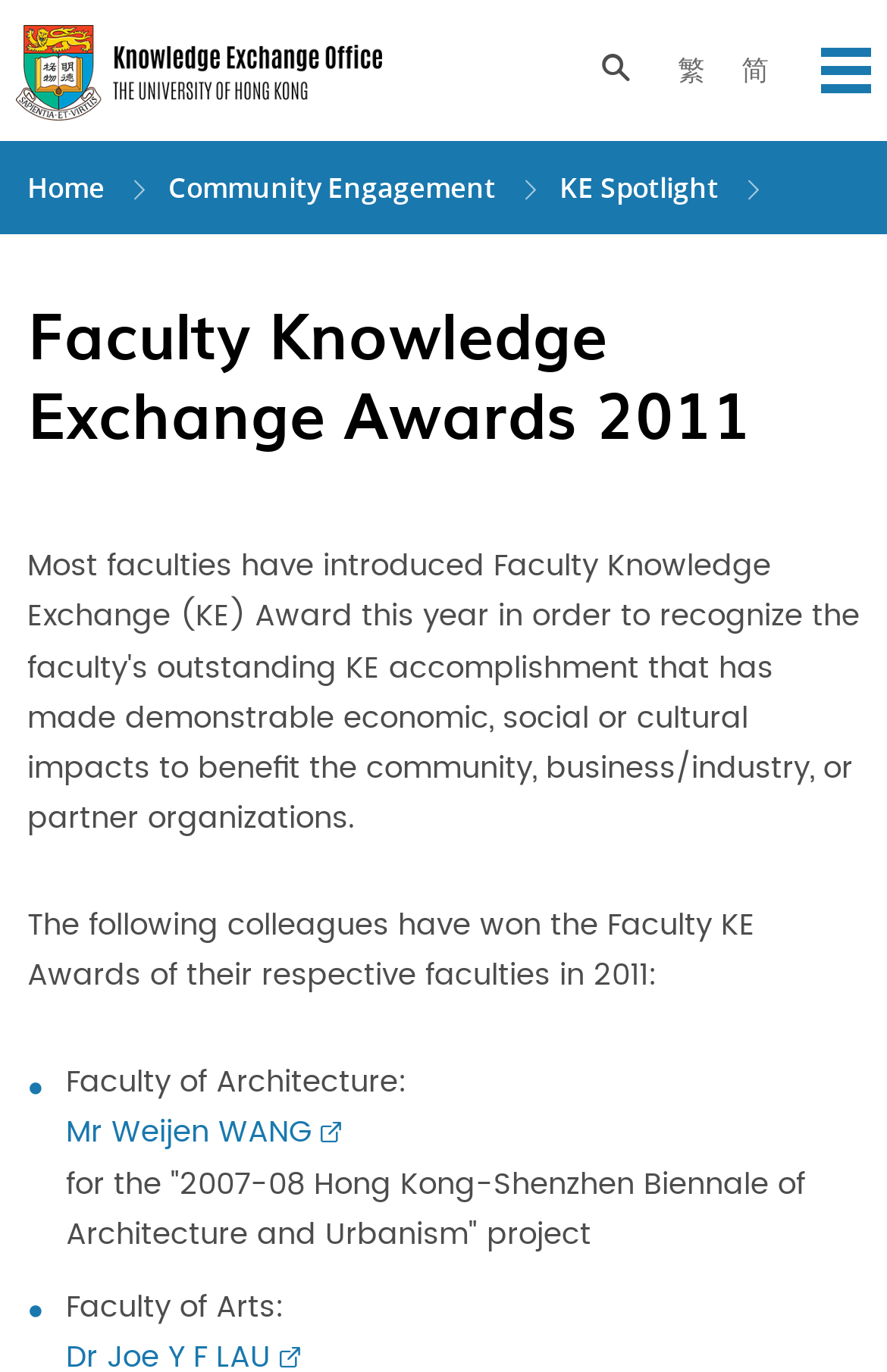Provide the bounding box coordinates of the area you need to click to execute the following instruction: "Open the menu".

[0.926, 0.035, 0.982, 0.068]